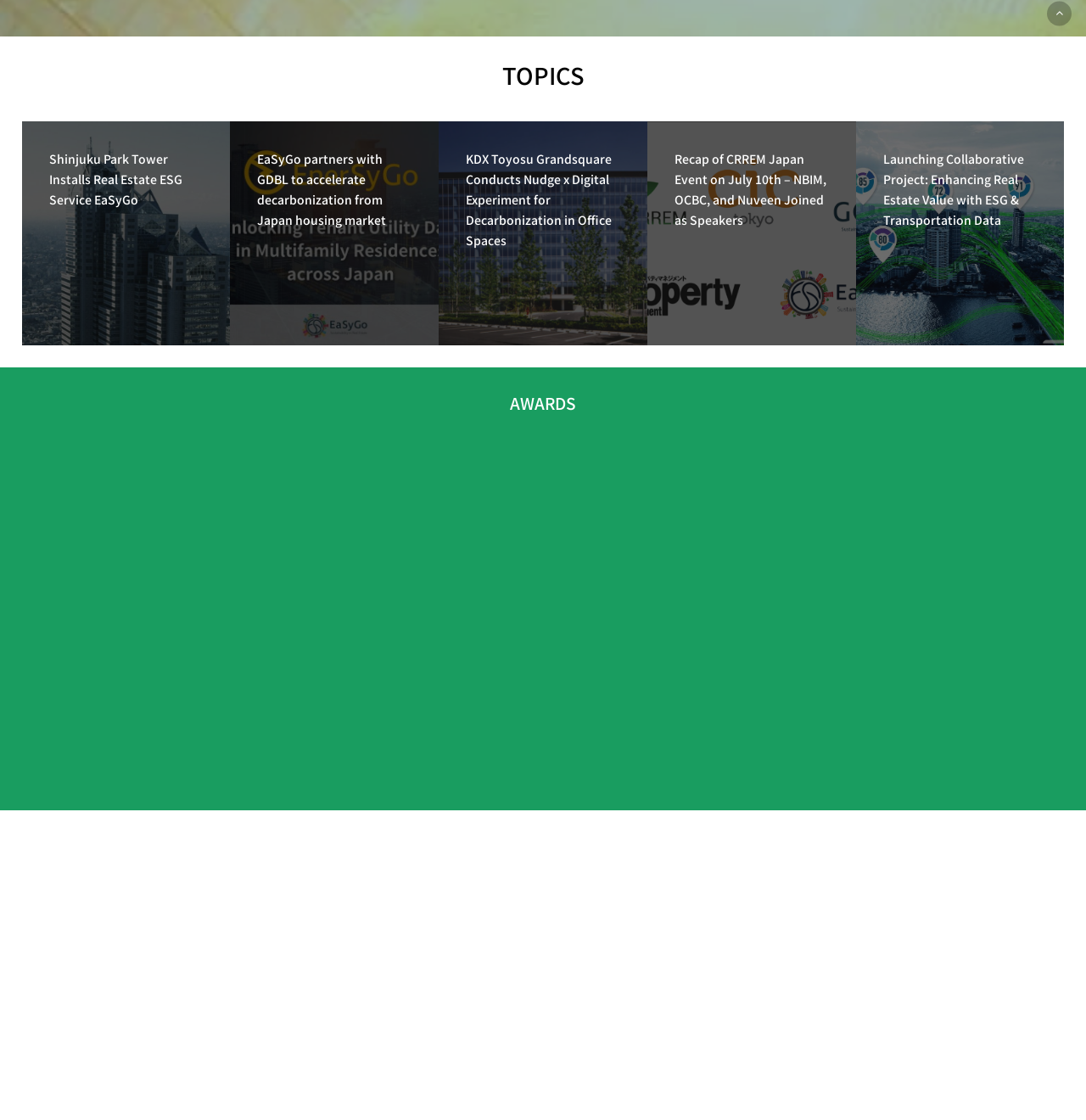What is the purpose of the multiple headings on this webpage?
Look at the screenshot and respond with one word or a short phrase.

To showcase news and updates